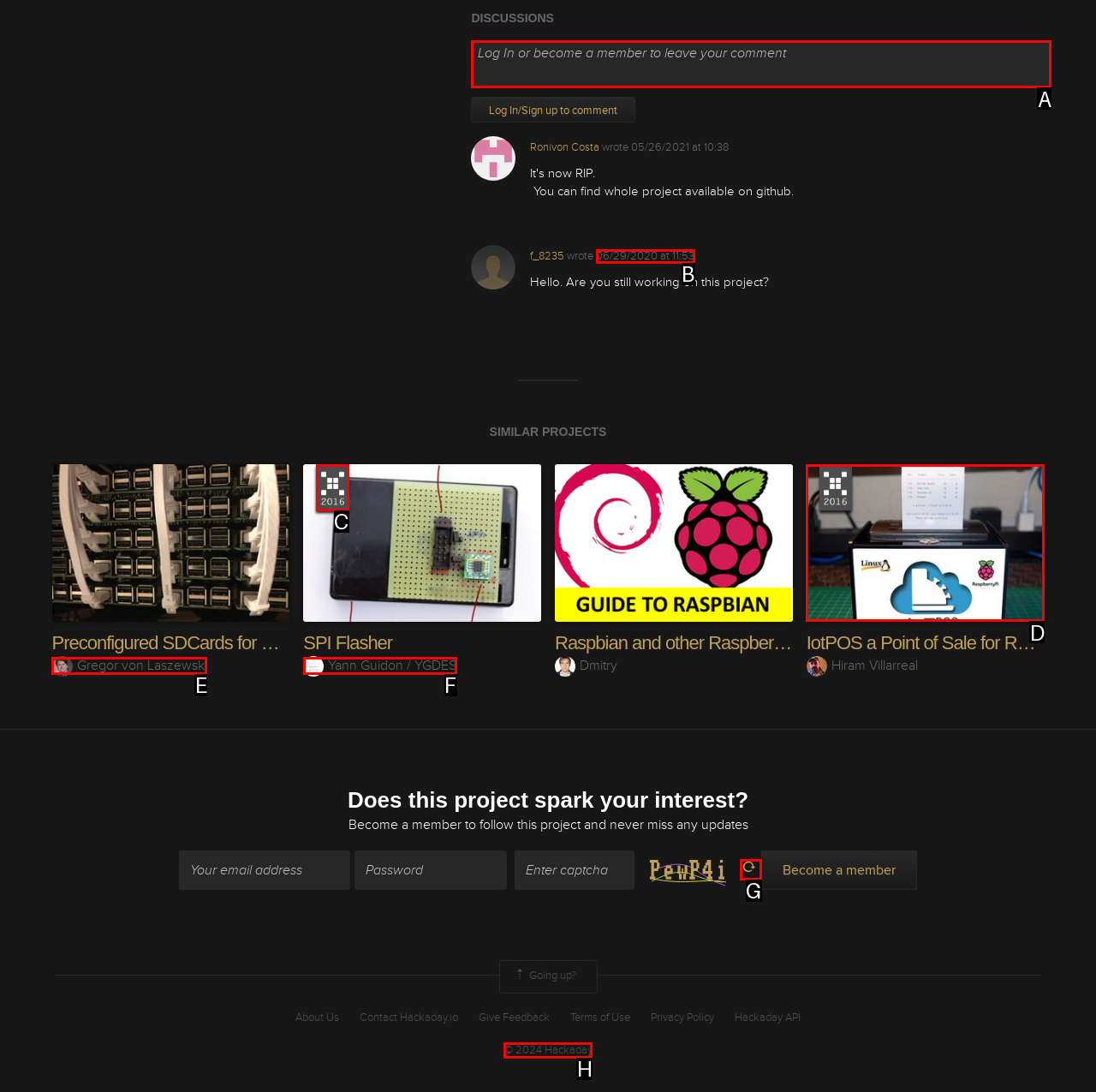Match the HTML element to the given description: 06/29/2020 at 11:53
Indicate the option by its letter.

B